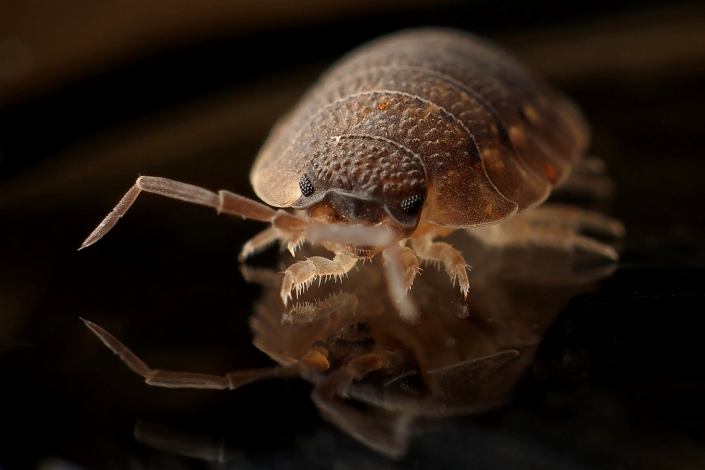Respond concisely with one word or phrase to the following query:
What is the purpose of the reflective surface beneath the bed bug?

To enhance visual impact